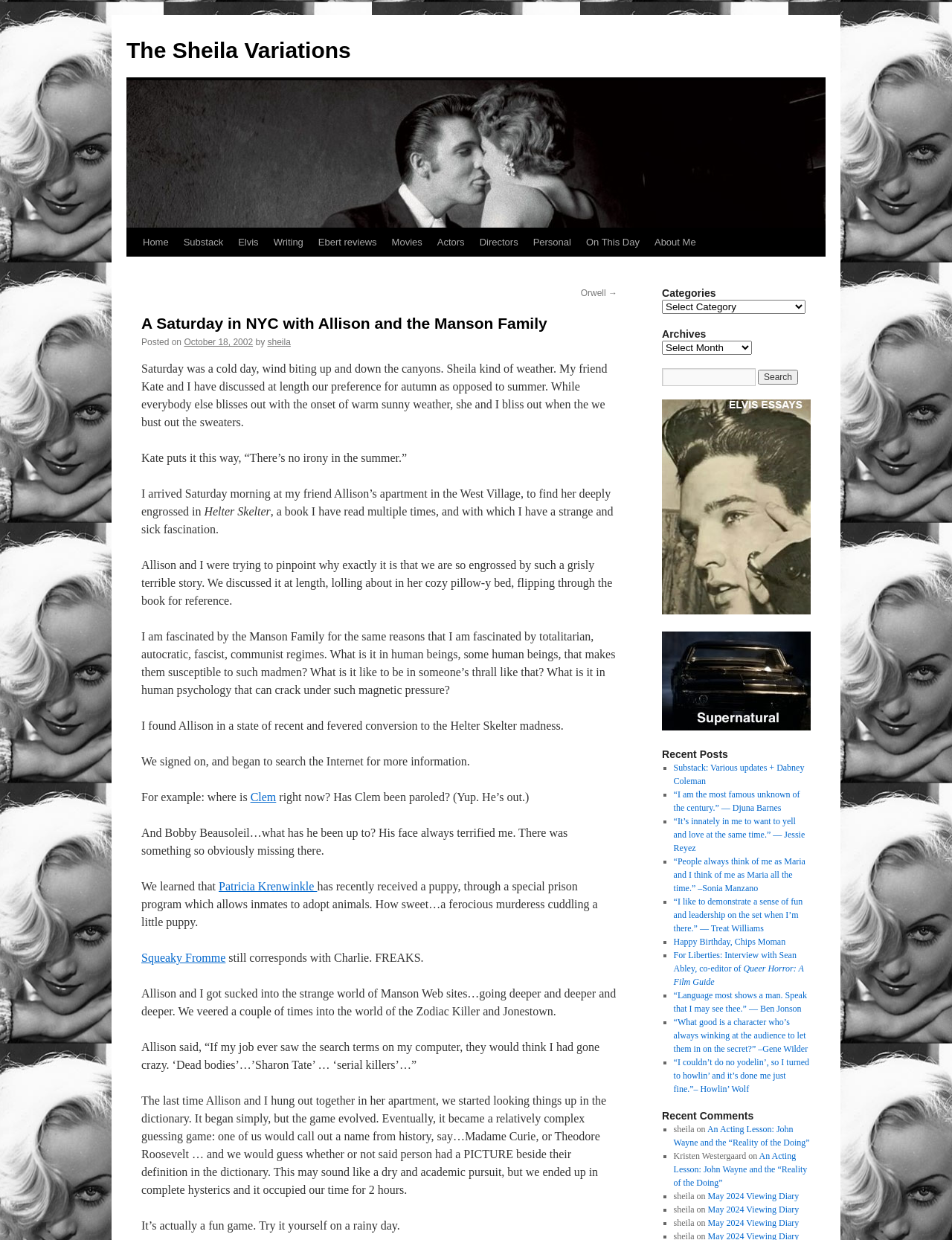Find and indicate the bounding box coordinates of the region you should select to follow the given instruction: "Click on the 'Home' link".

[0.142, 0.184, 0.185, 0.207]